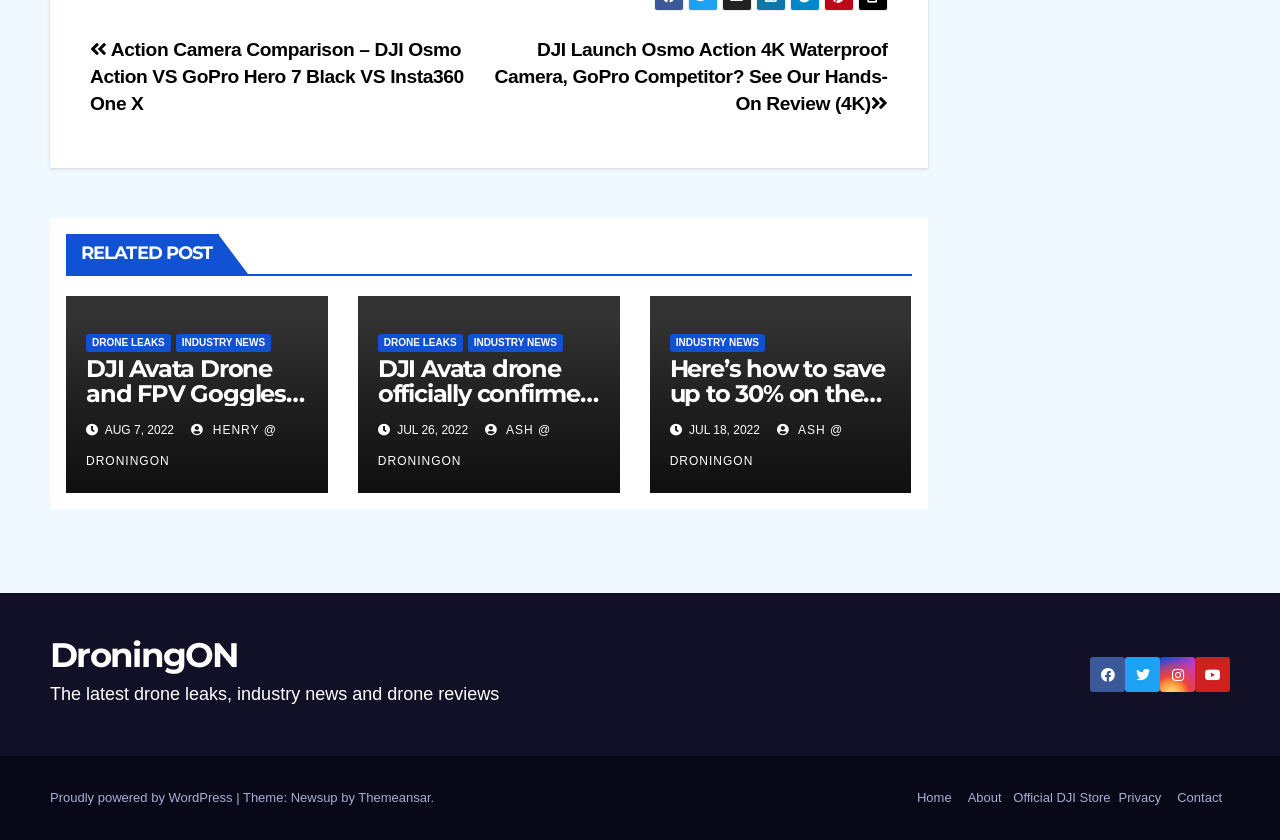What is the date of the third article?
Provide an in-depth and detailed explanation in response to the question.

The third article on the webpage has a date of 'JUL 26, 2022' mentioned below the article title, indicating when it was published.